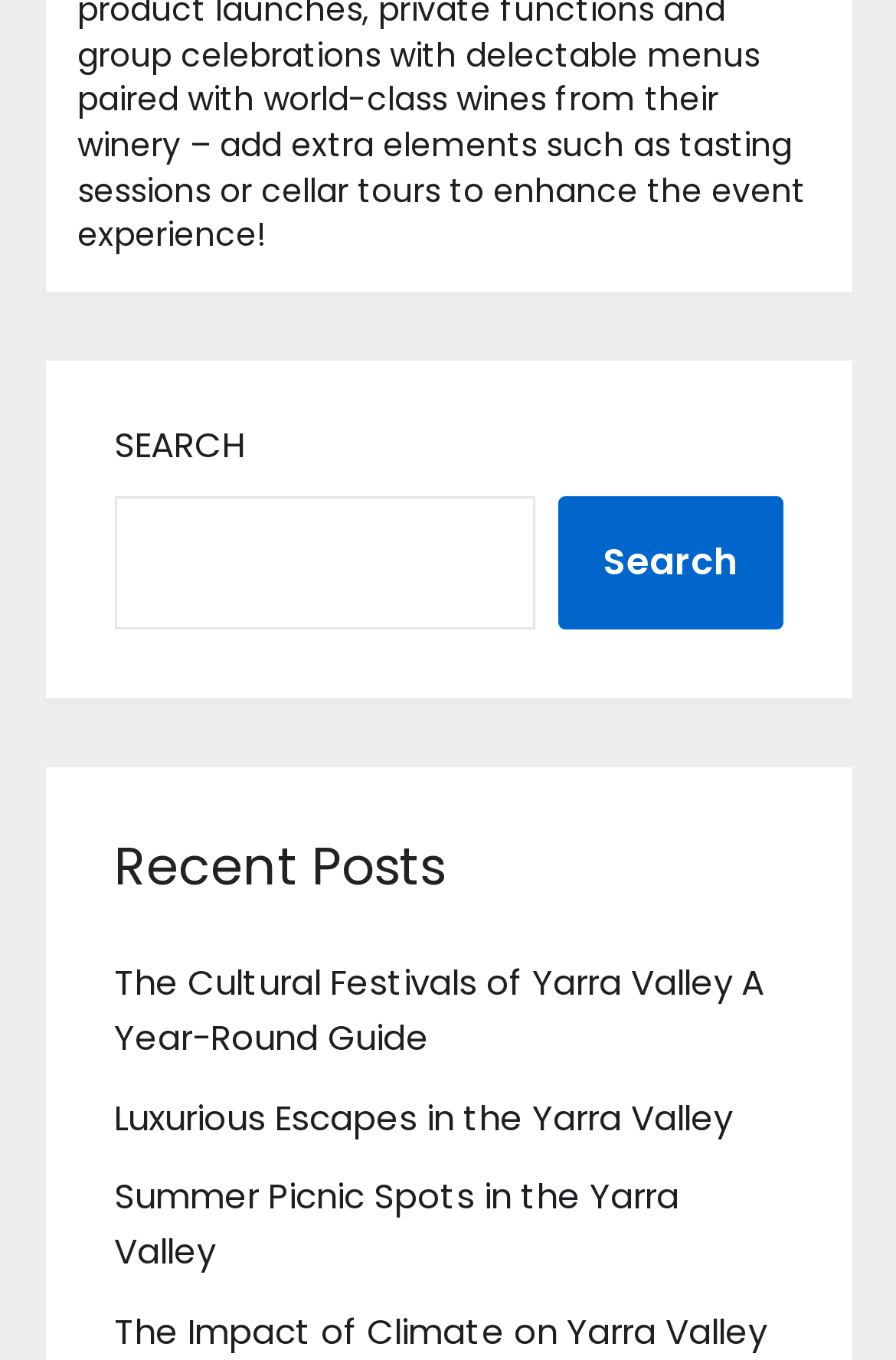Please analyze the image and provide a thorough answer to the question:
How many posts are listed on the webpage?

There are three links listed on the webpage, each with a descriptive title. These links are likely posts, and there are three of them.